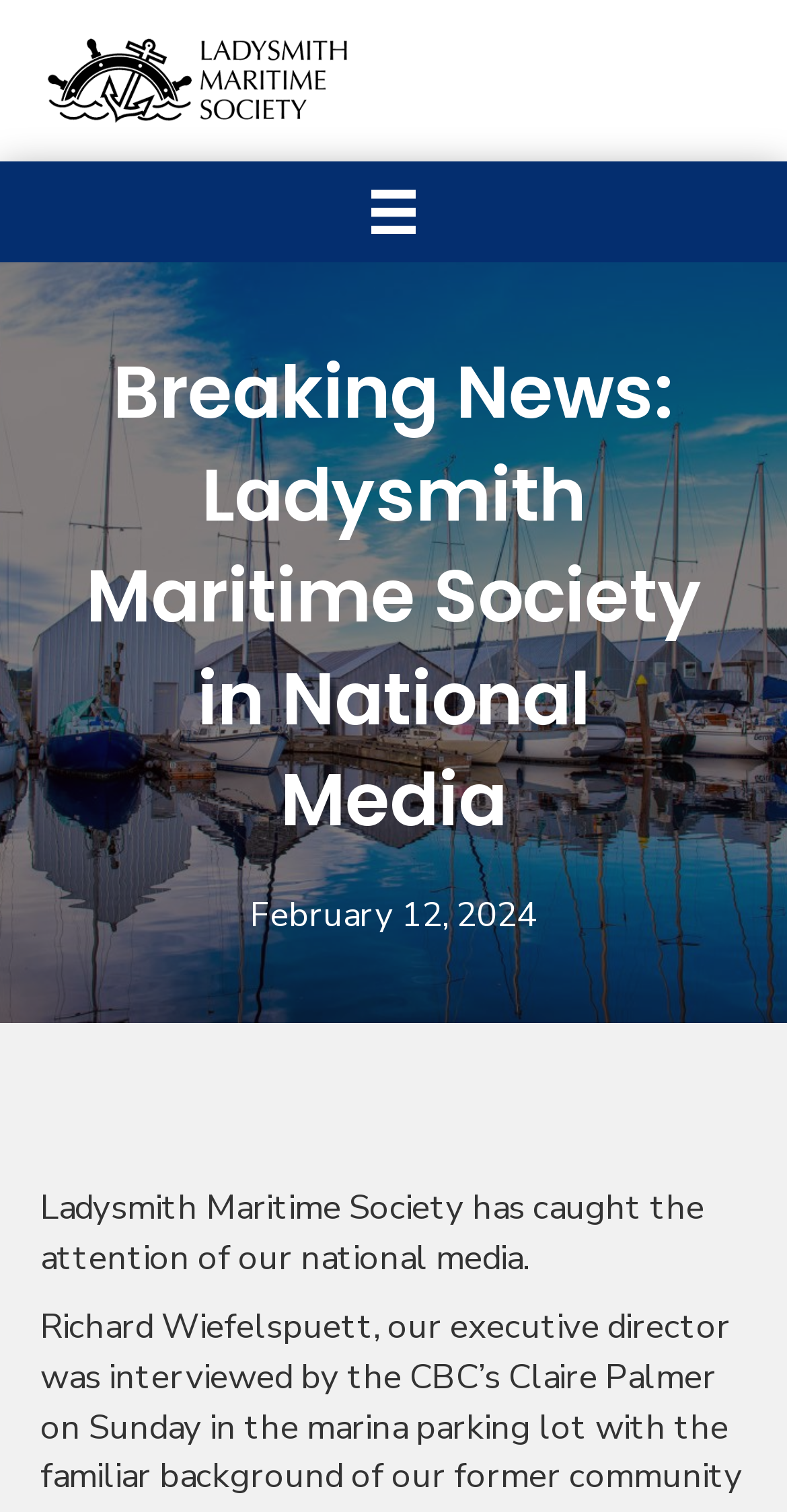Provide a thorough and detailed response to the question by examining the image: 
What is the tone of the news article?

The answer can be inferred by looking at the language and structure of the news article, which appears to be providing factual information about the organization's appearance in national media. The tone is therefore informative and neutral, rather than emotional or persuasive.